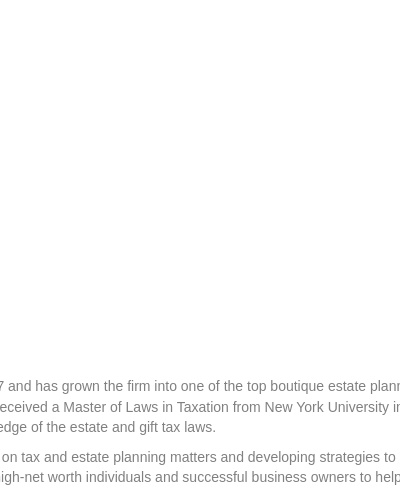Provide a comprehensive description of the image.

The image features Michael Canarick, the founder of Canarick & Canarick, a prominent boutique estate planning law firm established in 2007. Michael has a robust educational background, having graduated from the University of Arizona College of Law in 2000 and earning a Master of Laws in Taxation from New York University in 2001. He is admitted to practice law in New Jersey, New York, and Pennsylvania, bringing extensive expertise in estate and gift tax laws.

With over 20 years of experience, Michael specializes in counseling high-net-worth individuals and successful business owners on tax and estate planning matters. He is dedicated to creating and preserving wealth across generations and also assists young families in developing their initial estate plans. Recognized as one of the top Lawyers for Families by New Jersey Family Magazine, he also educates fellow attorneys through classes on estate planning. Beyond his legal work, Michael is an experienced guest on podcasts and radio shows, where he shares his expertise. In his free time, he enjoys traveling, sports, and spending quality moments with his children, Ozzy and Nate.